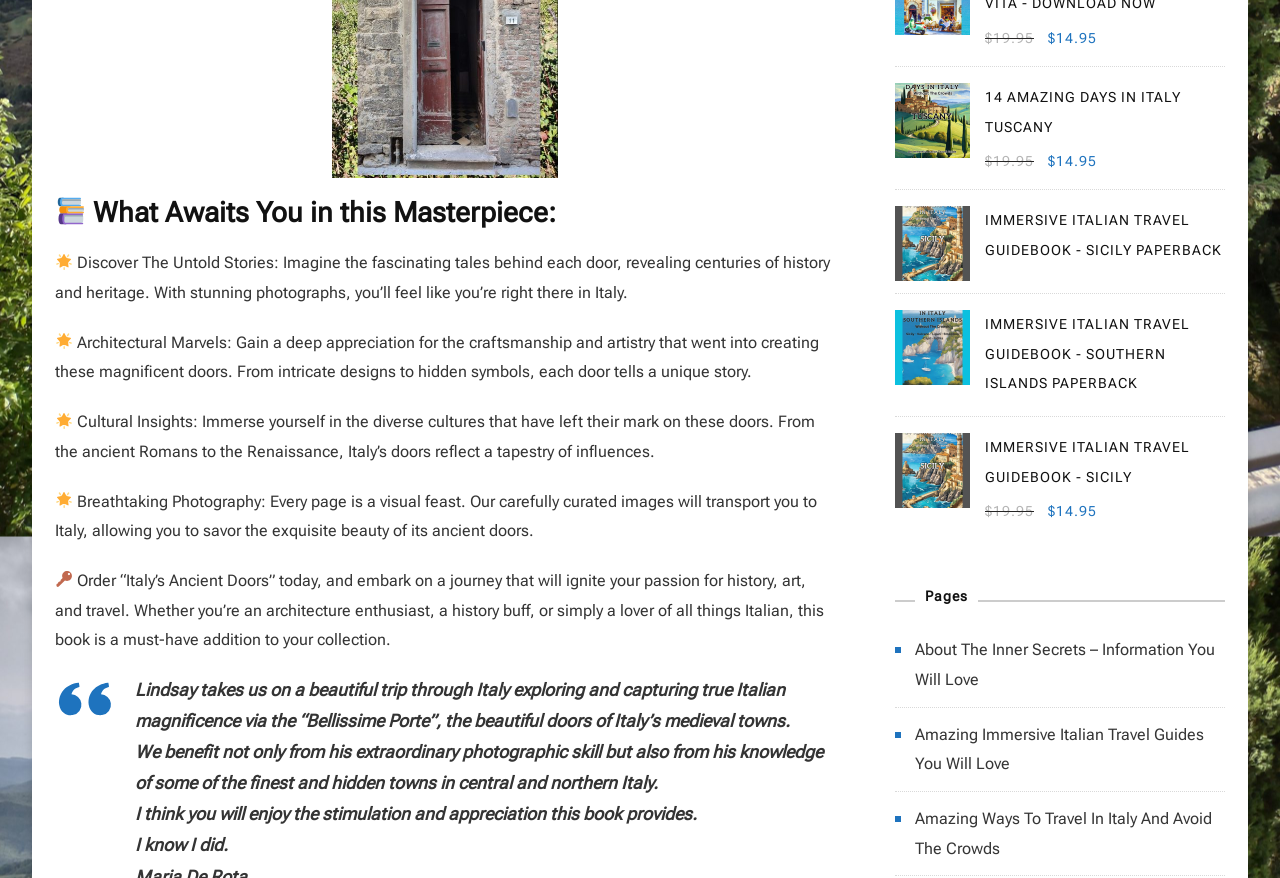Locate the bounding box coordinates of the segment that needs to be clicked to meet this instruction: "Order the book 14 Amazing Days in Italy Tuscany".

[0.699, 0.094, 0.957, 0.162]